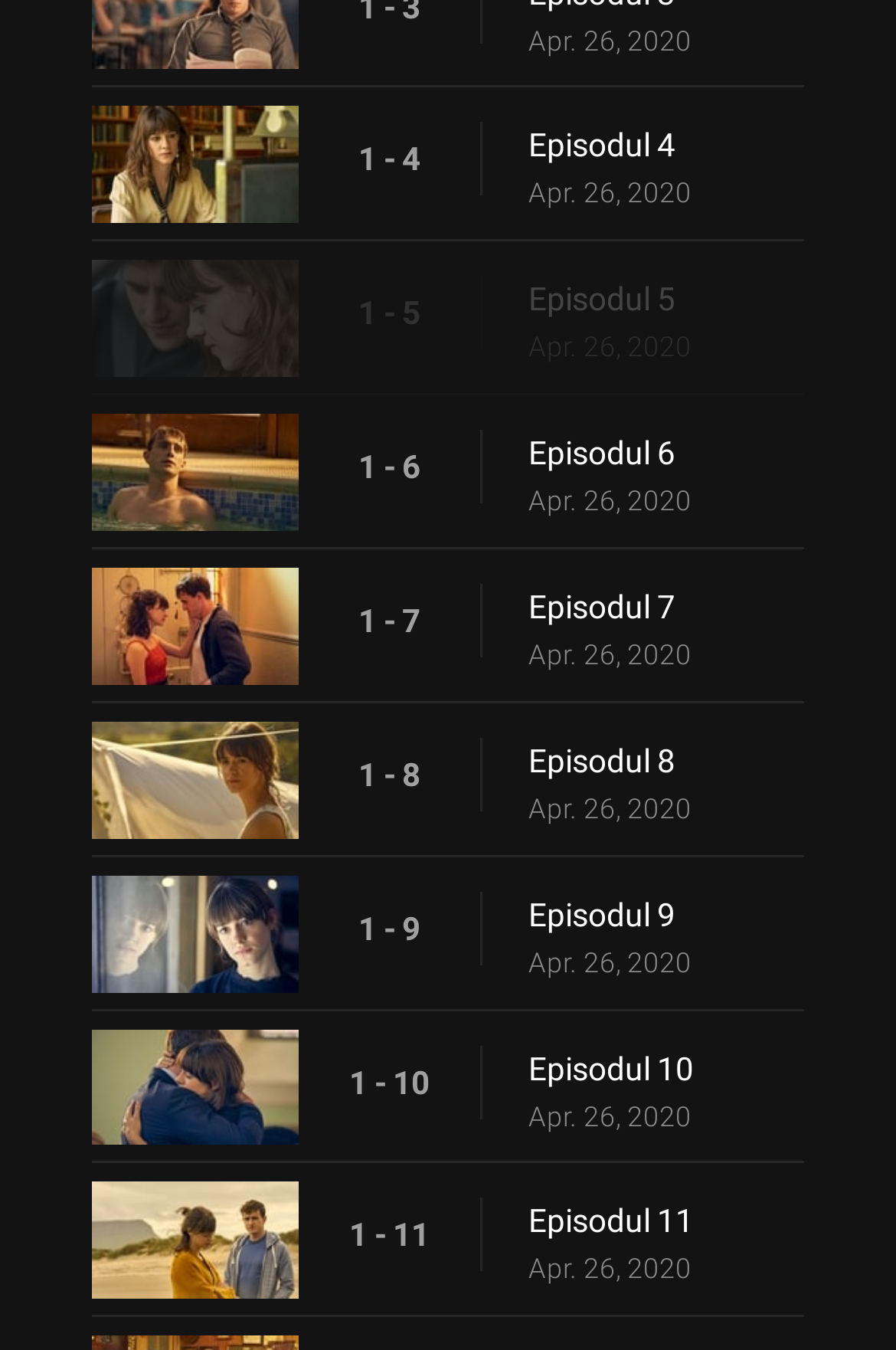Indicate the bounding box coordinates of the element that must be clicked to execute the instruction: "click episode 4". The coordinates should be given as four float numbers between 0 and 1, i.e., [left, top, right, bottom].

[0.59, 0.091, 0.949, 0.125]